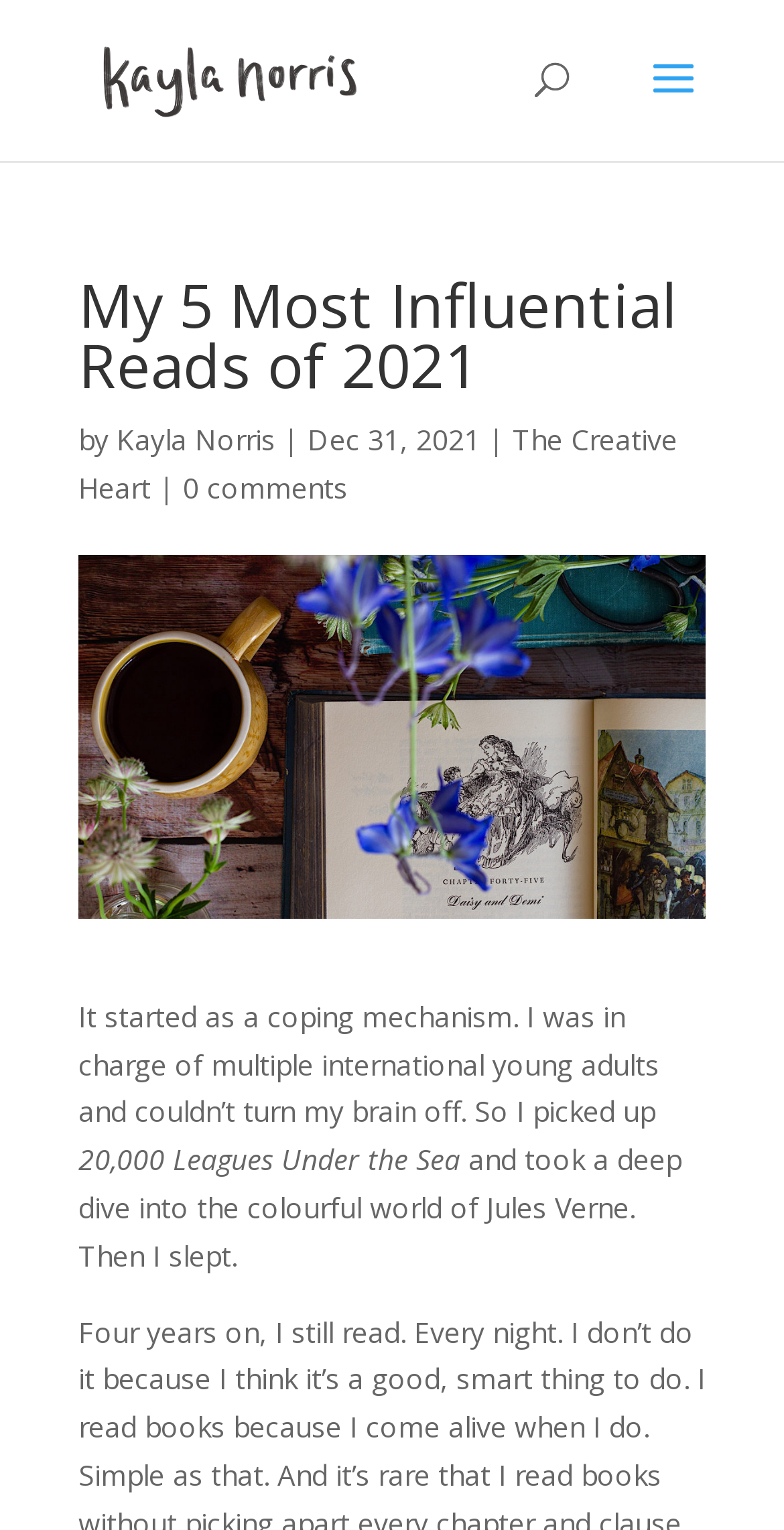Using the information shown in the image, answer the question with as much detail as possible: What is the name of the blog?

The name of the blog can be determined by looking at the link 'The Creative Heart' which appears below the main heading 'My 5 Most Influential Reads of 2021'.